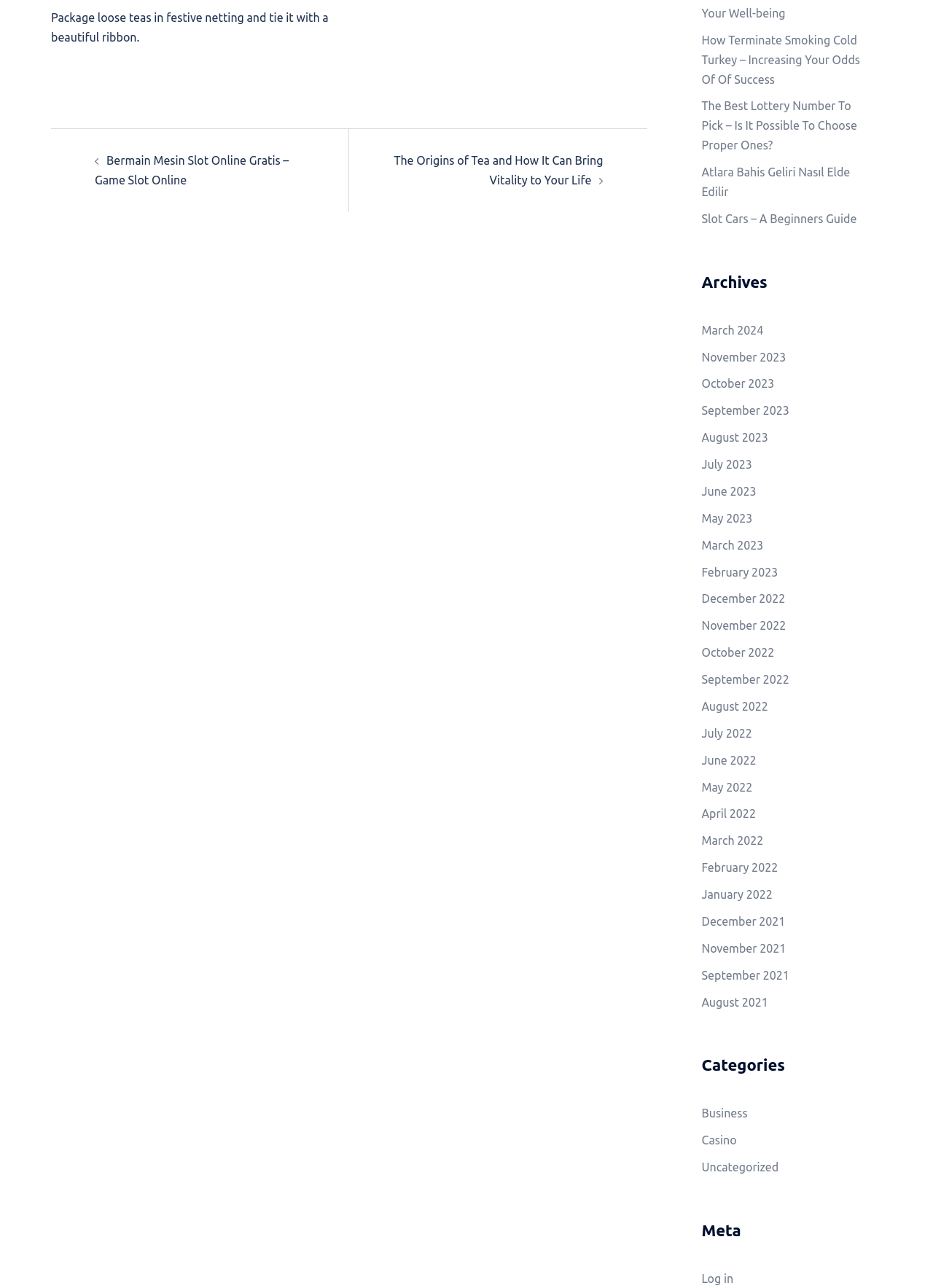Provide a thorough and detailed response to the question by examining the image: 
How many months are listed under Archives?

Under the 'Archives' heading, there are 15 links listed, each representing a month from March 2024 to September 2021.